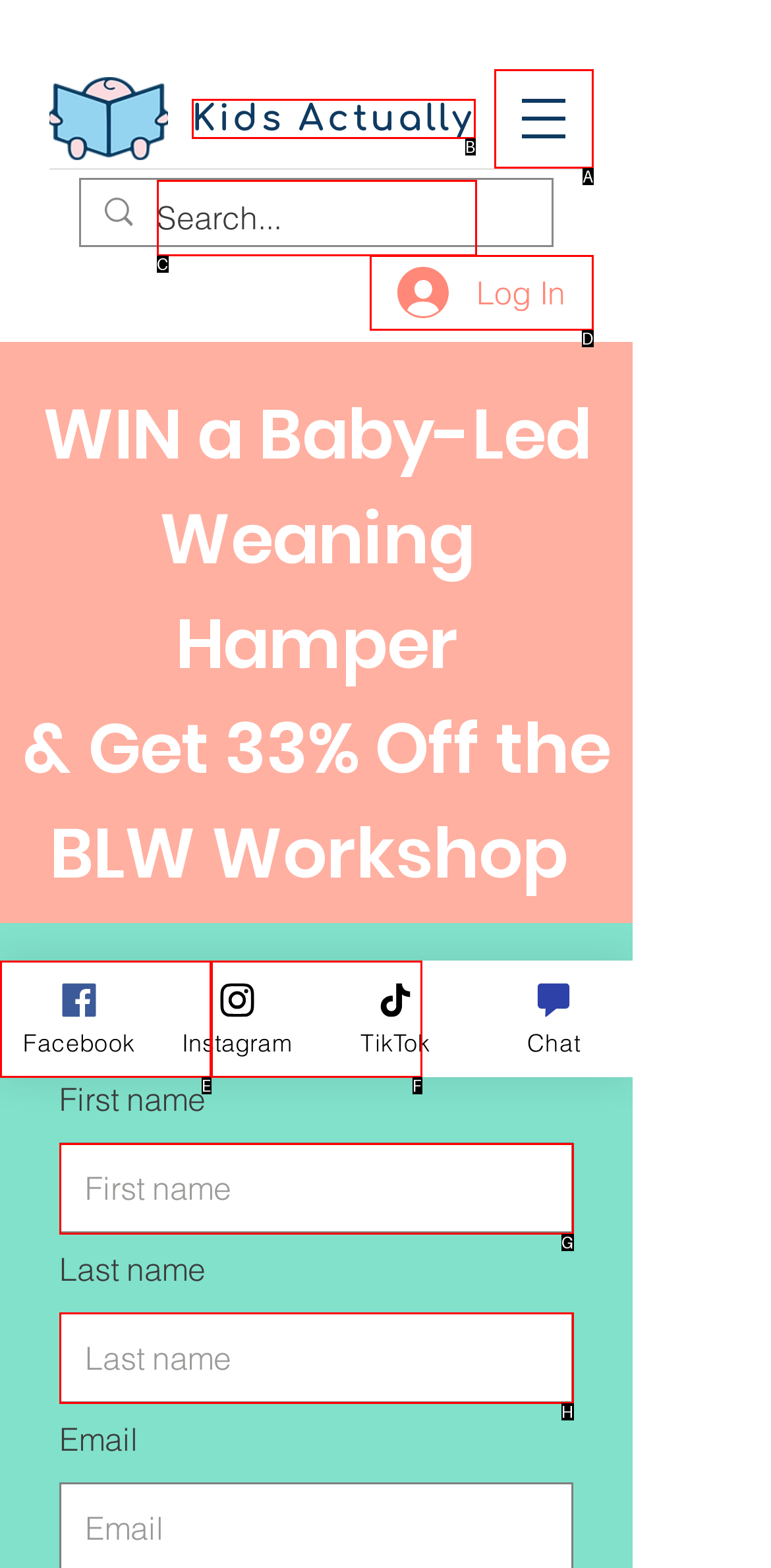For the task: Enter first name, specify the letter of the option that should be clicked. Answer with the letter only.

G